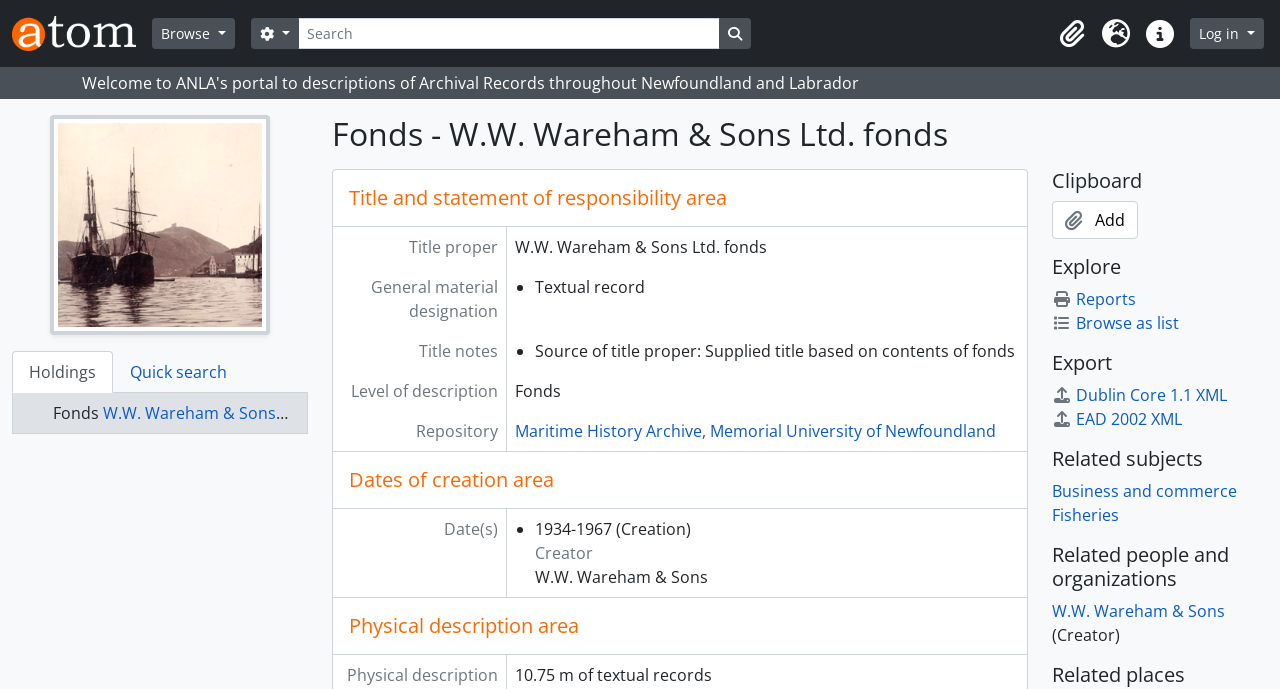What is the physical description of the fonds?
Using the image as a reference, answer the question in detail.

The answer can be found in the 'Physical description area' section where it is stated as '10.75 m of textual records'.